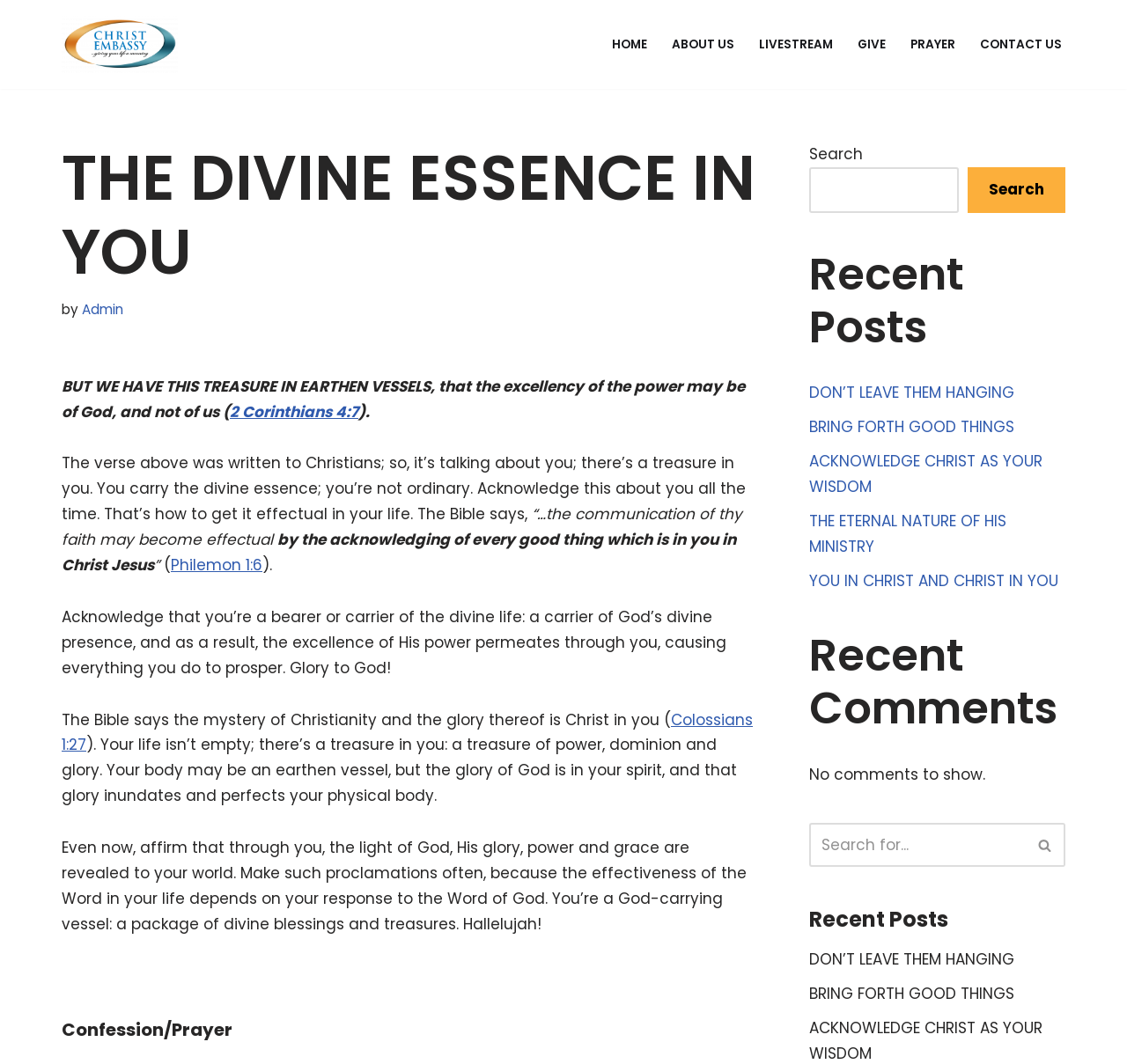Select the bounding box coordinates of the element I need to click to carry out the following instruction: "Click on the 'HOME' link".

[0.543, 0.031, 0.574, 0.052]